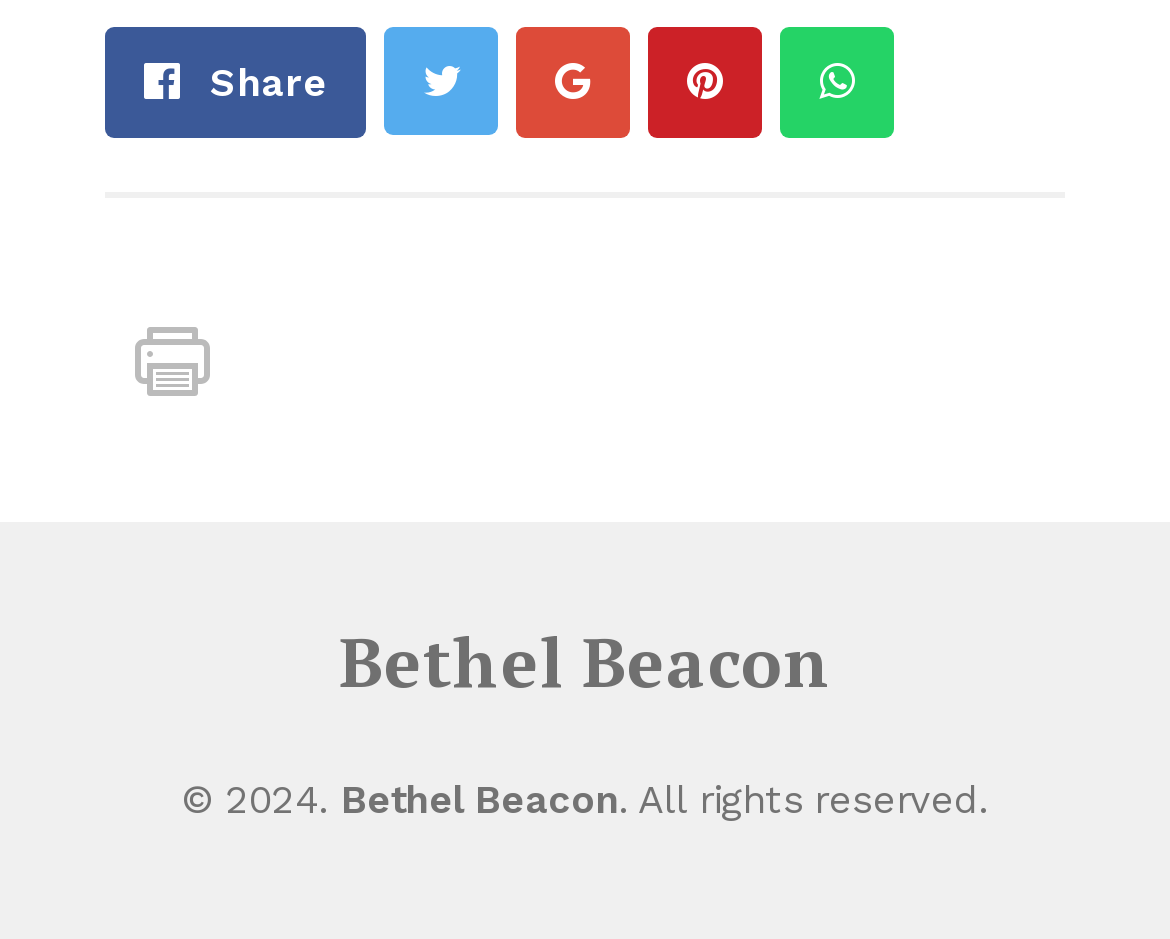Determine the coordinates of the bounding box that should be clicked to complete the instruction: "Share on social media". The coordinates should be represented by four float numbers between 0 and 1: [left, top, right, bottom].

[0.09, 0.028, 0.313, 0.147]